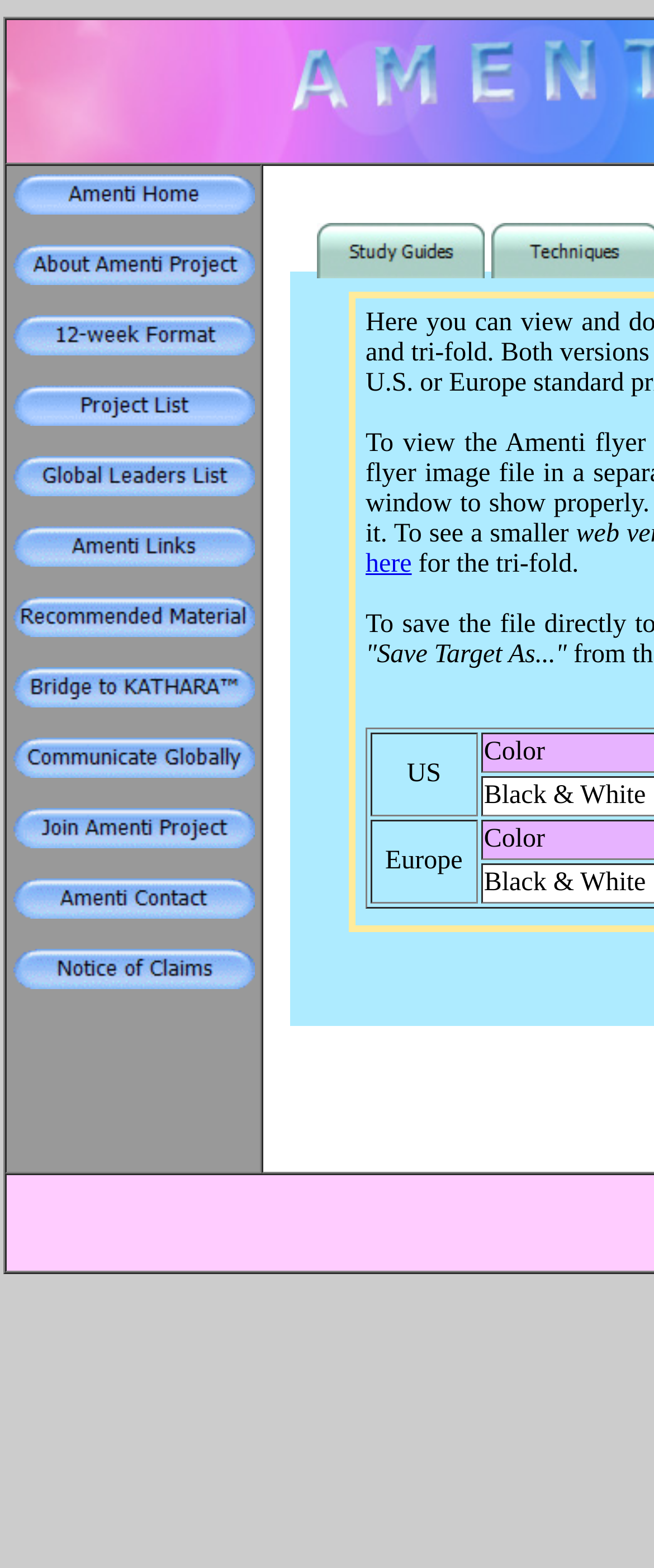Please give a concise answer to this question using a single word or phrase: 
What is the first link on the top-left grid?

Amenti Home